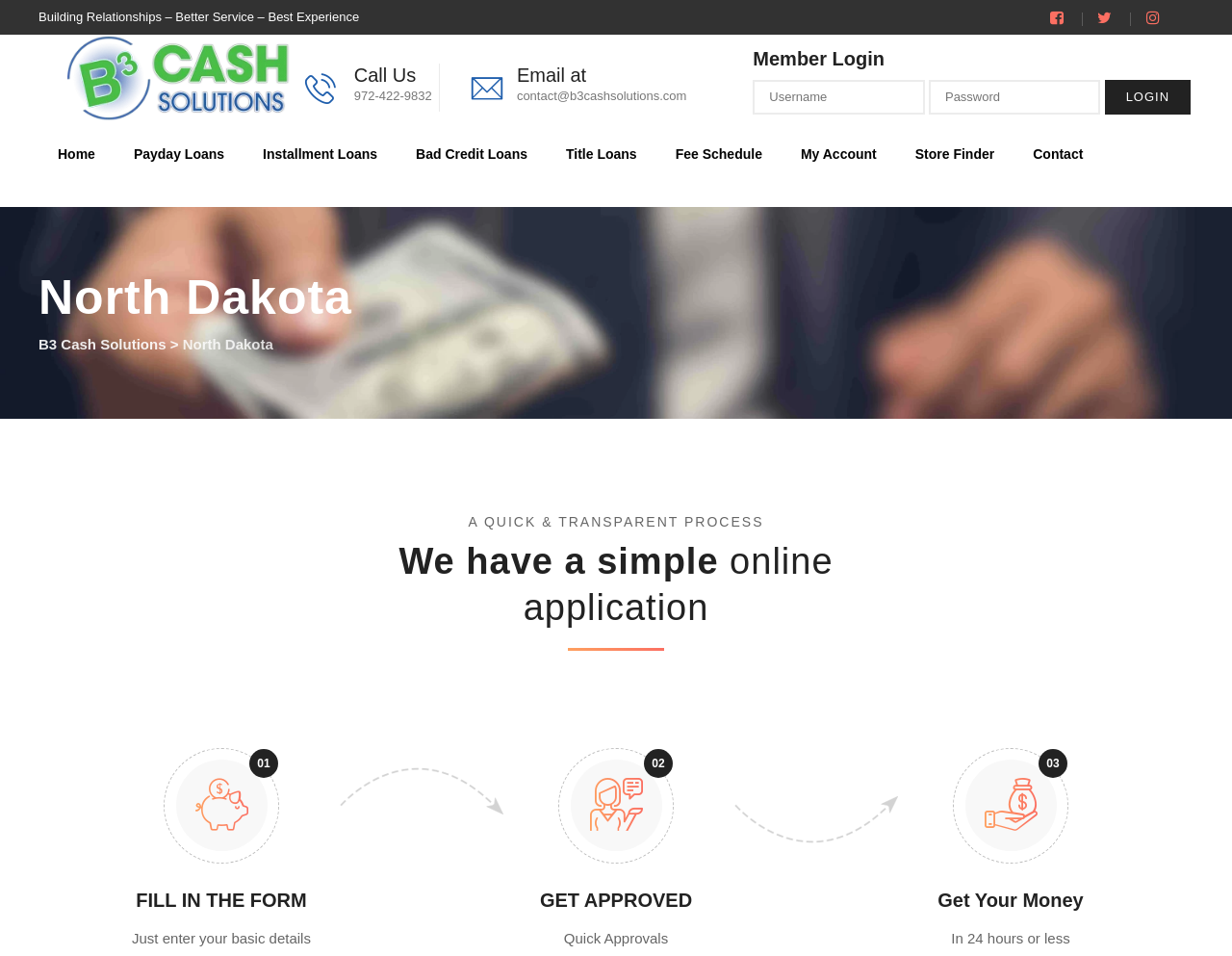Provide the bounding box coordinates of the section that needs to be clicked to accomplish the following instruction: "Click the Home link."

[0.047, 0.126, 0.077, 0.195]